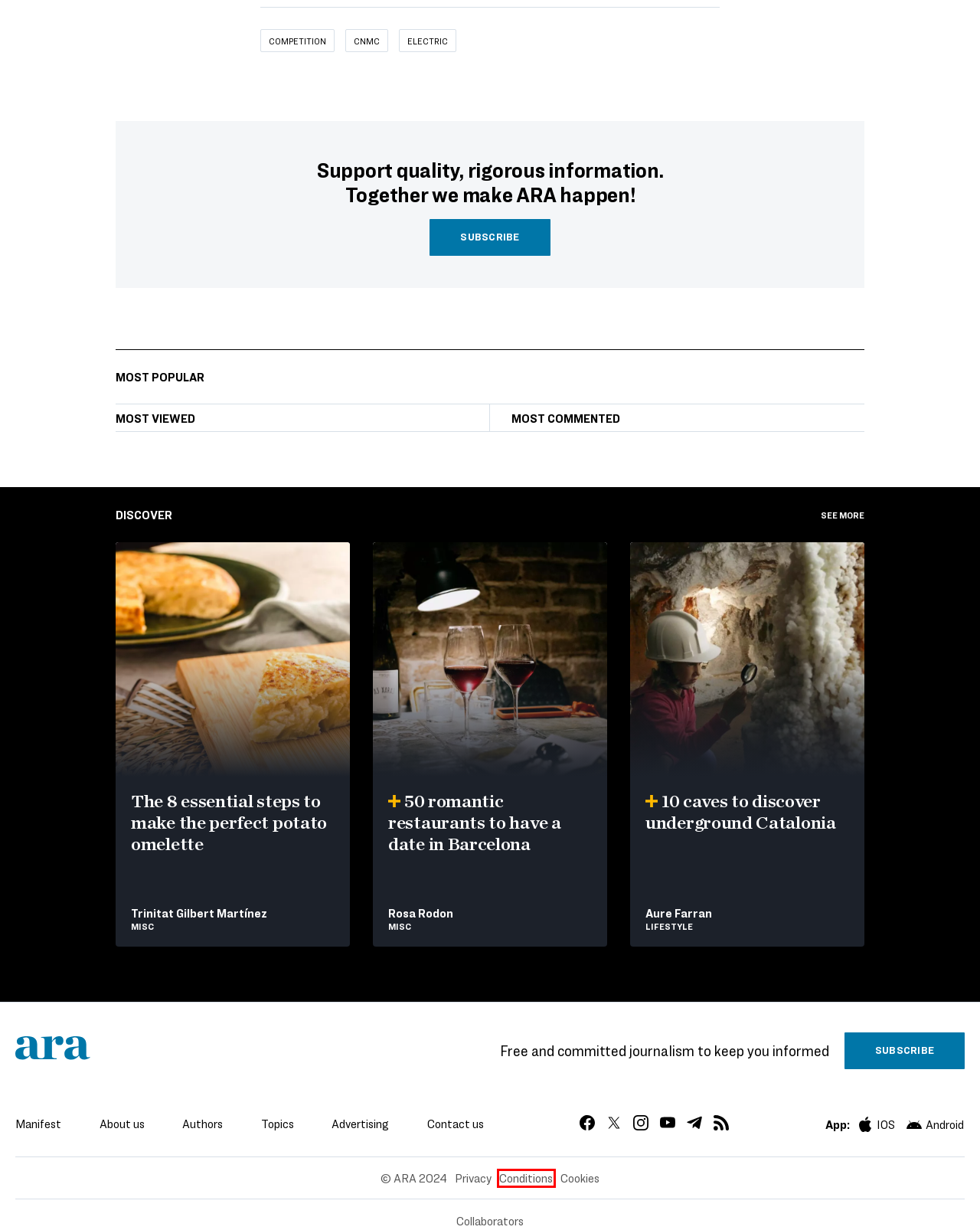With the provided screenshot showing a webpage and a red bounding box, determine which webpage description best fits the new page that appears after clicking the element inside the red box. Here are the options:
A. competition: All the latest breaking news
B. electric: All the latest breaking news
C. 10 caves to discover underground Catalonia
D. Qui som   | Diari ARA
E. CNMC: All the latest breaking news
F. General conditions
G. 50 romantic restaurants to have a date in Barcelona
H. Contacte publicitat   | Diari ARA

F